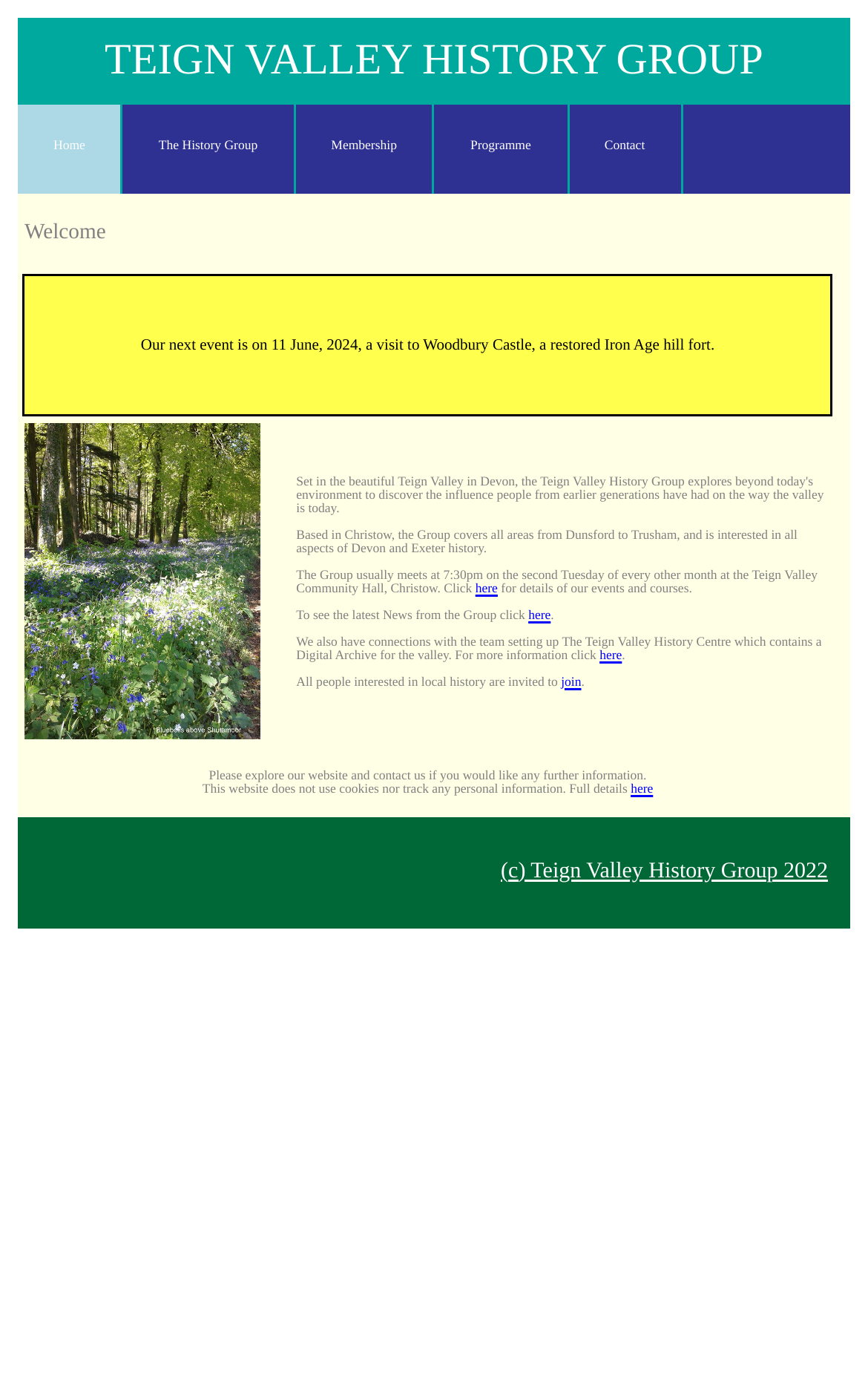What is the purpose of the Teign Valley History Centre? Please answer the question using a single word or phrase based on the image.

Digital Archive